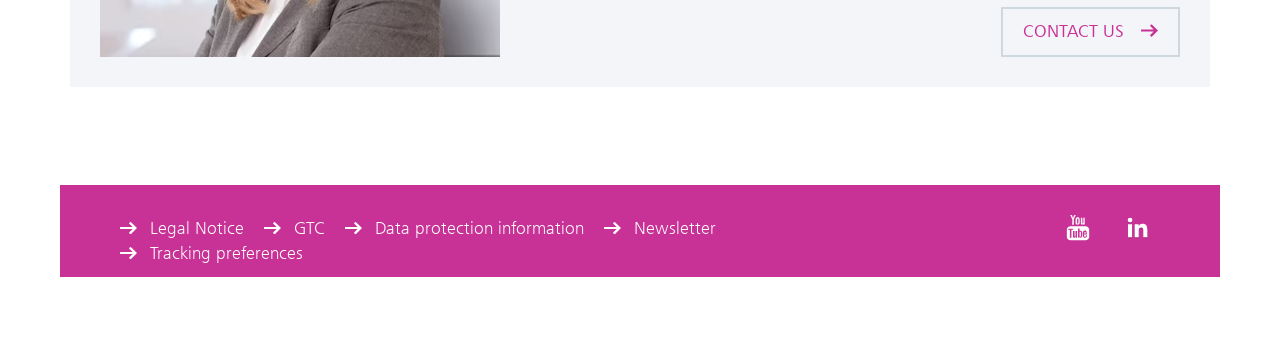Provide a one-word or short-phrase response to the question:
What is the purpose of the 'Salutation' section?

Personal Information